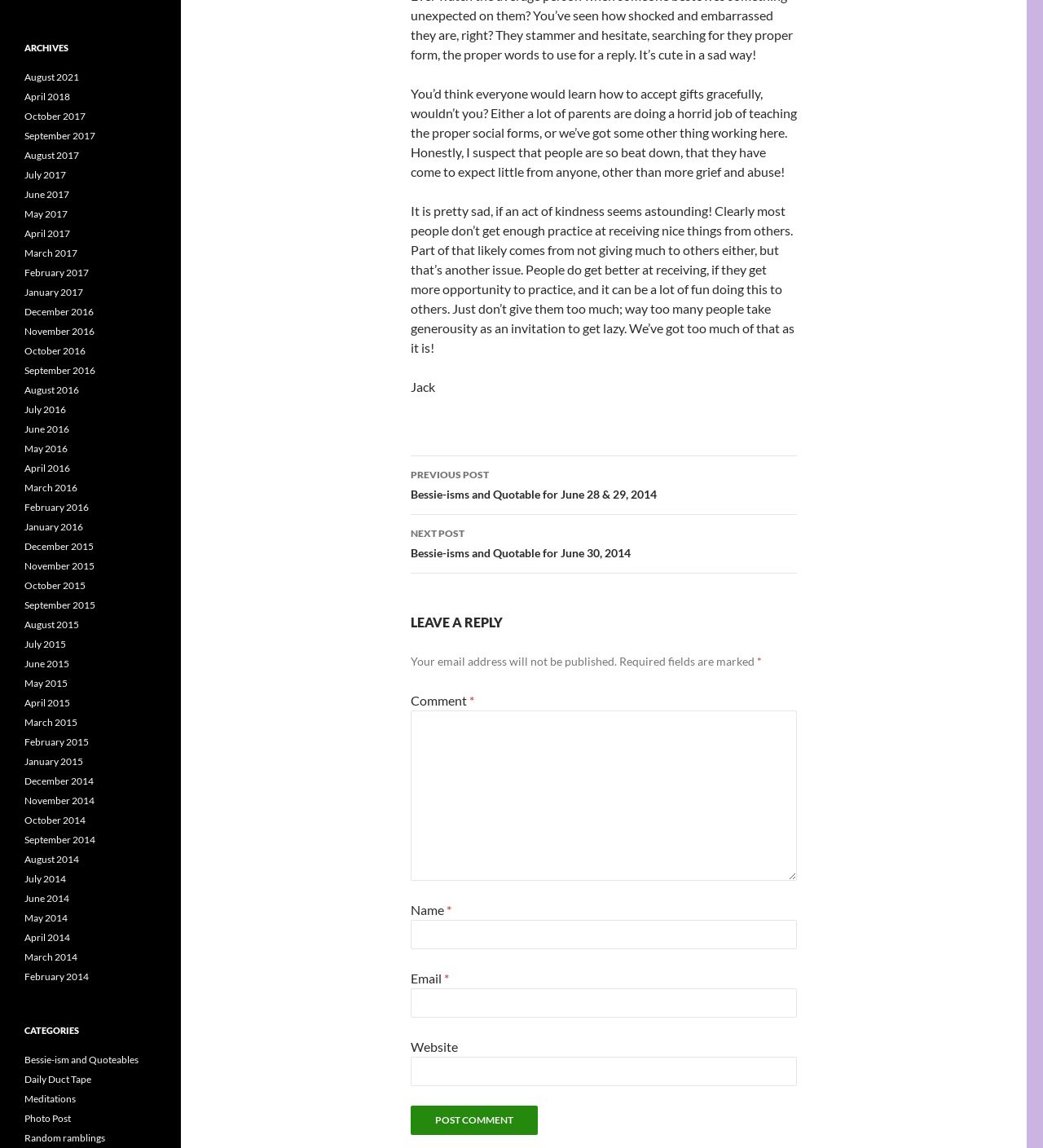Ascertain the bounding box coordinates for the UI element detailed here: "parent_node: Email * aria-describedby="email-notes" name="email"". The coordinates should be provided as [left, top, right, bottom] with each value being a float between 0 and 1.

[0.394, 0.861, 0.764, 0.886]